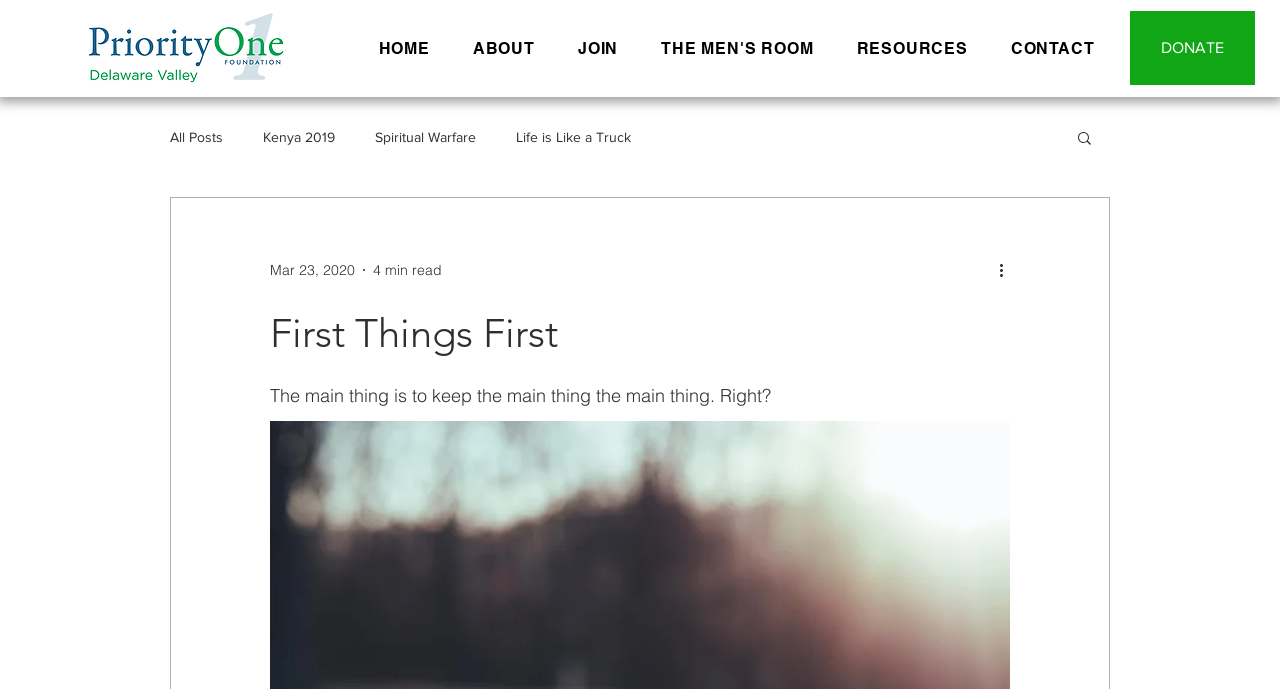What is the last link in the 'Site' navigation menu?
Refer to the screenshot and deliver a thorough answer to the question presented.

The last link in the 'Site' navigation menu is 'CONTACT', which is located at the rightmost part of the menu.